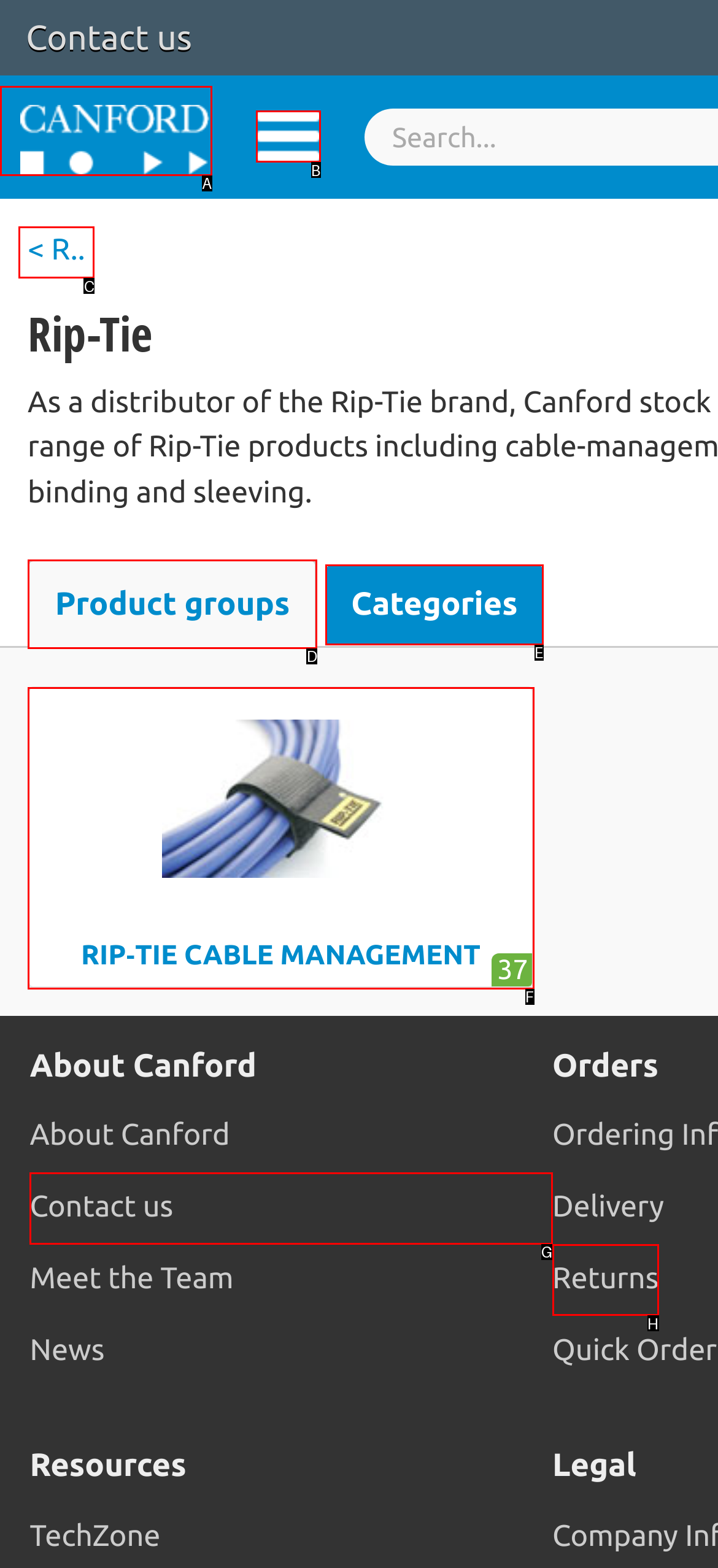Select the proper HTML element to perform the given task: Go to Canford homepage Answer with the corresponding letter from the provided choices.

A